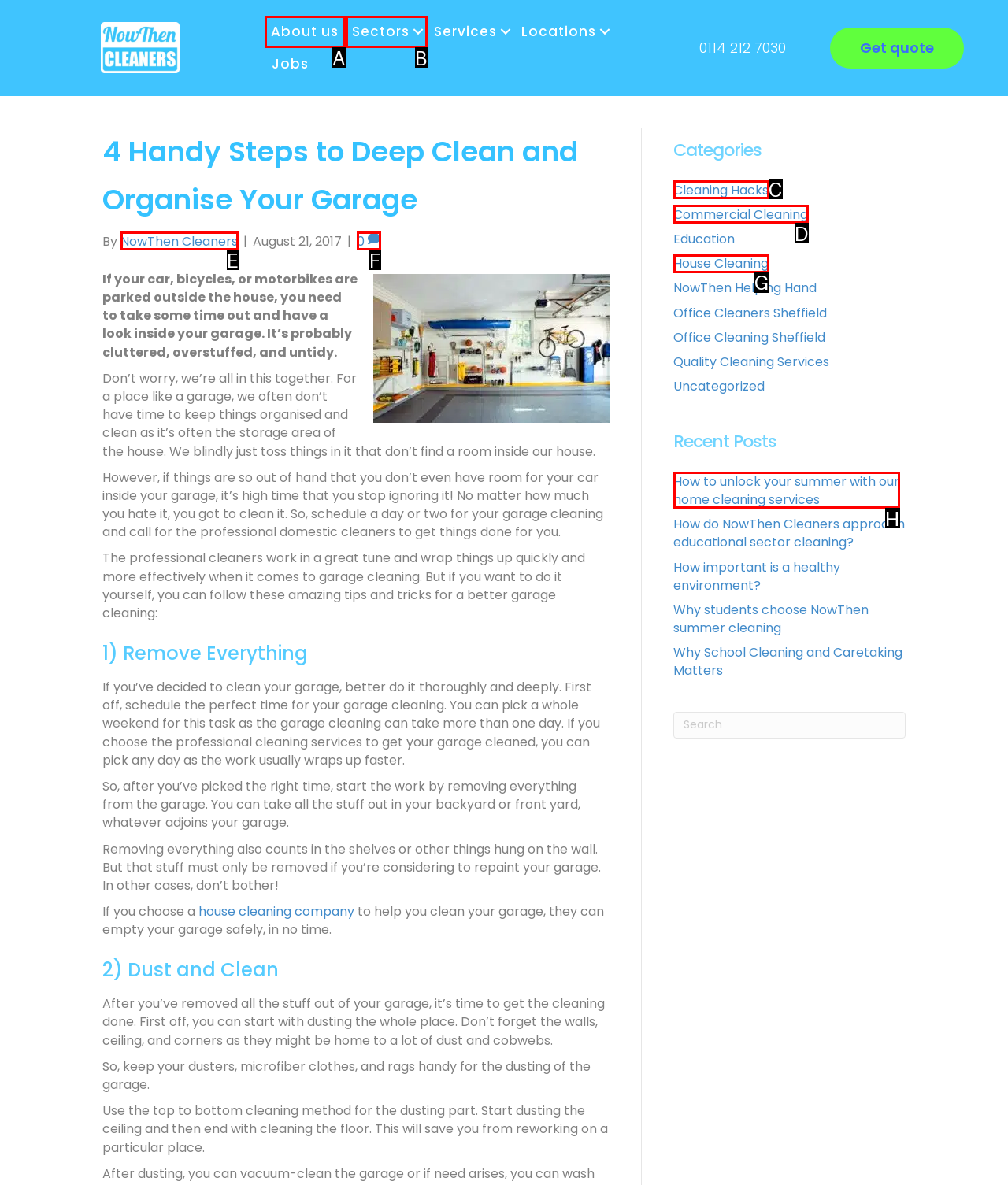Using the description: Cleaning Hacks, find the best-matching HTML element. Indicate your answer with the letter of the chosen option.

C